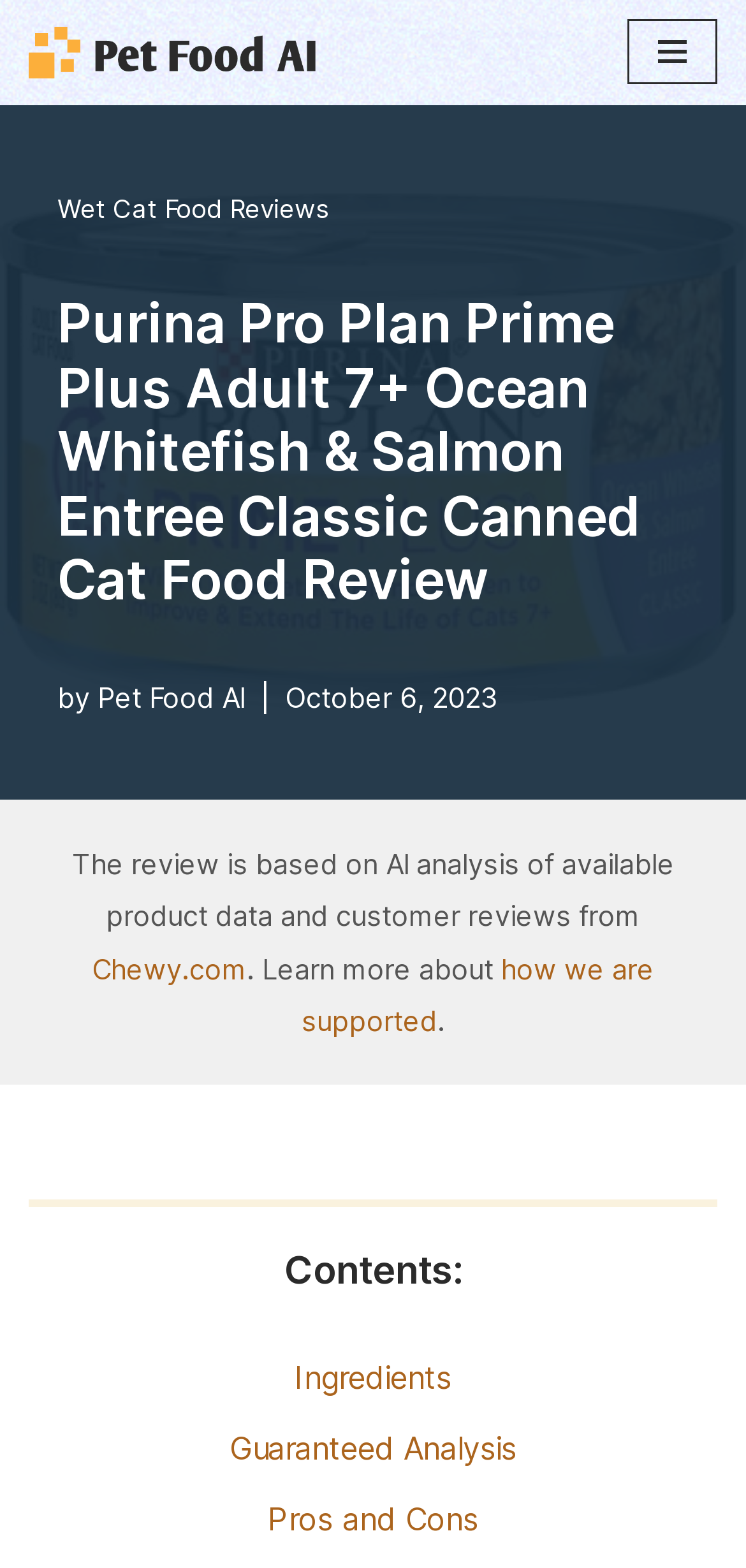Find and extract the text of the primary heading on the webpage.

Purina Pro Plan Prime Plus Adult 7+ Ocean Whitefish & Salmon Entree Classic Canned Cat Food Review